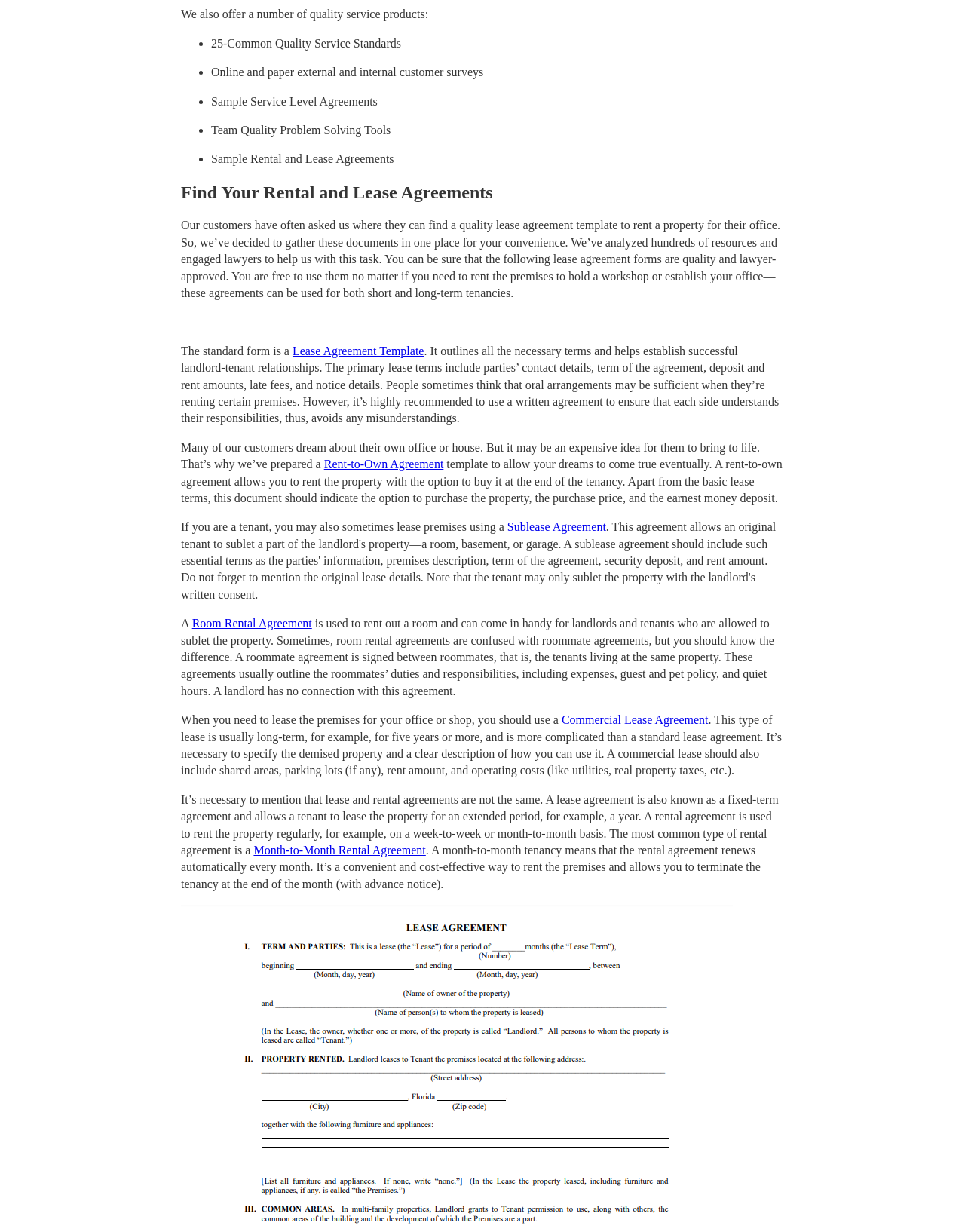What is a Commercial Lease Agreement used for?
Look at the image and respond with a single word or a short phrase.

To lease premises for office or shop